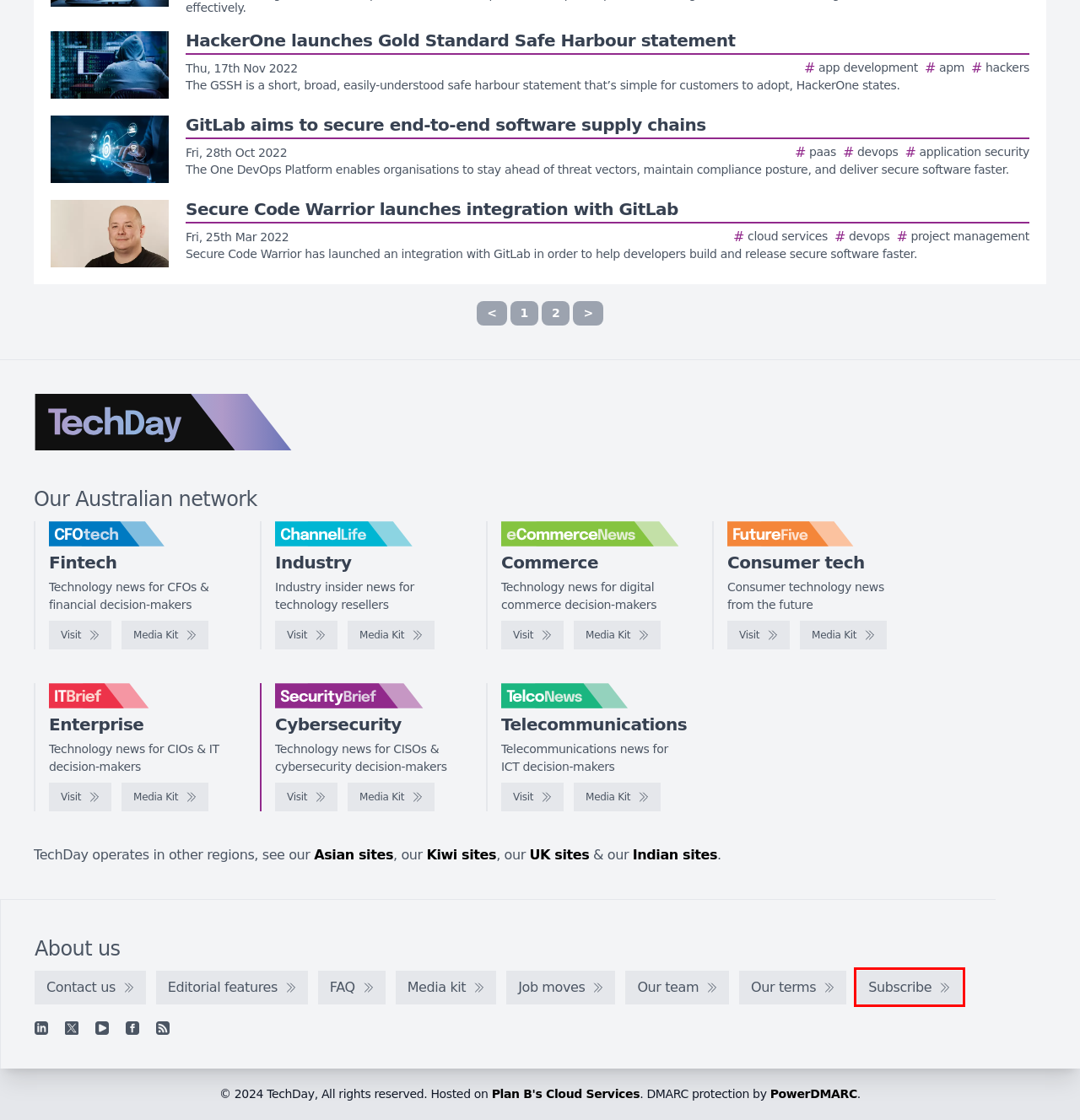You are presented with a screenshot of a webpage that includes a red bounding box around an element. Determine which webpage description best matches the page that results from clicking the element within the red bounding box. Here are the candidates:
A. IT Brief Australia - Technology news for CIOs & IT decision-makers
B. Join our mailing list
C. CFOtech Australia - Media kit
D. Free DMARC Analyzer | DMARC Monitoring Service
E. Secure Code Warrior launches integration with GitLab
F. TechDay New Zealand - Aotearoa's technology news network
G. eCommerceNews Australia - Technology news for digital commerce decision-makers
H. FutureFive Australia - Media kit

B